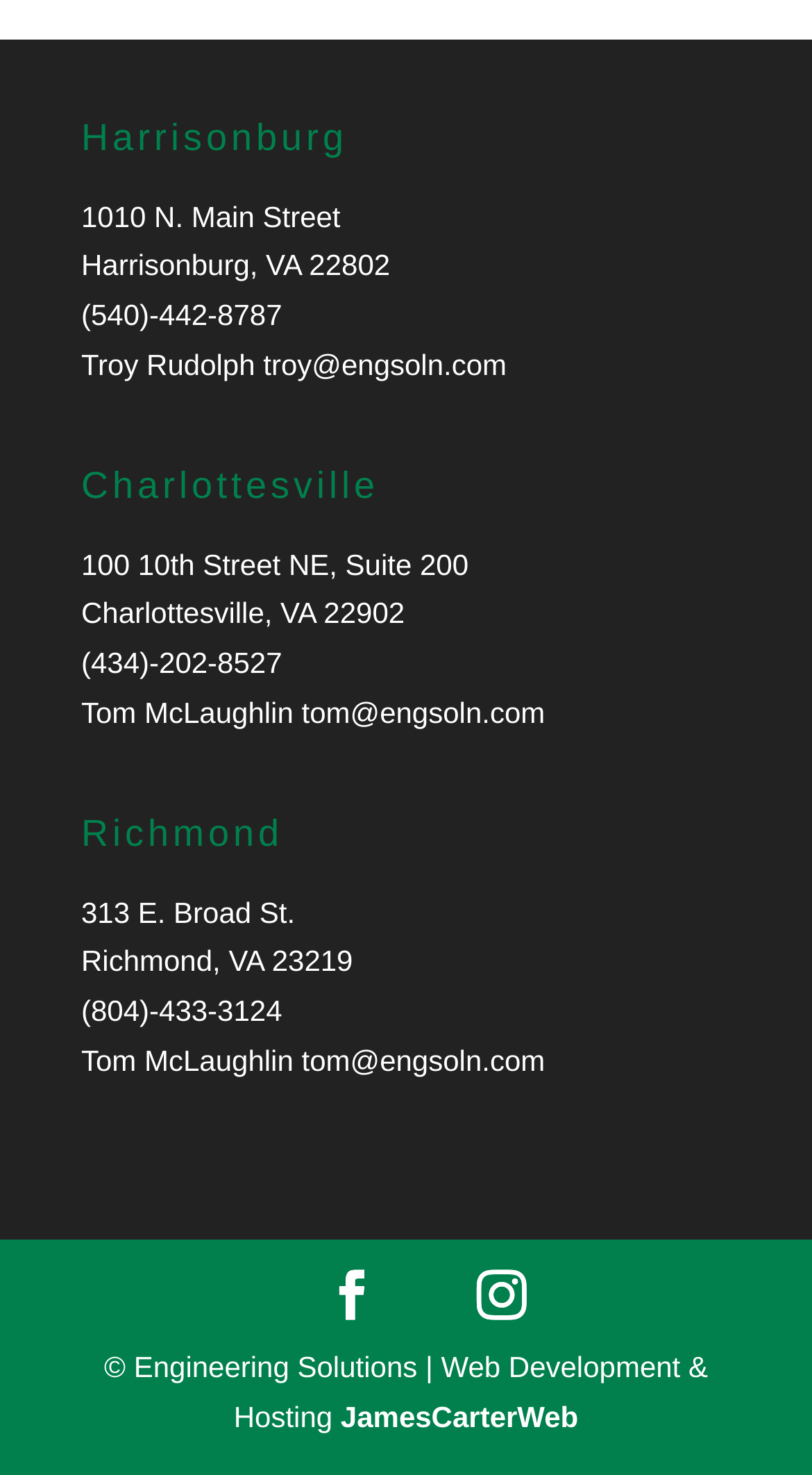Who is the contact person for the Richmond office?
Please provide a comprehensive answer based on the information in the image.

I found the contact person by looking at the static text elements under the 'Richmond' heading, which indicates the location. The contact person is 'Tom McLaughlin'.